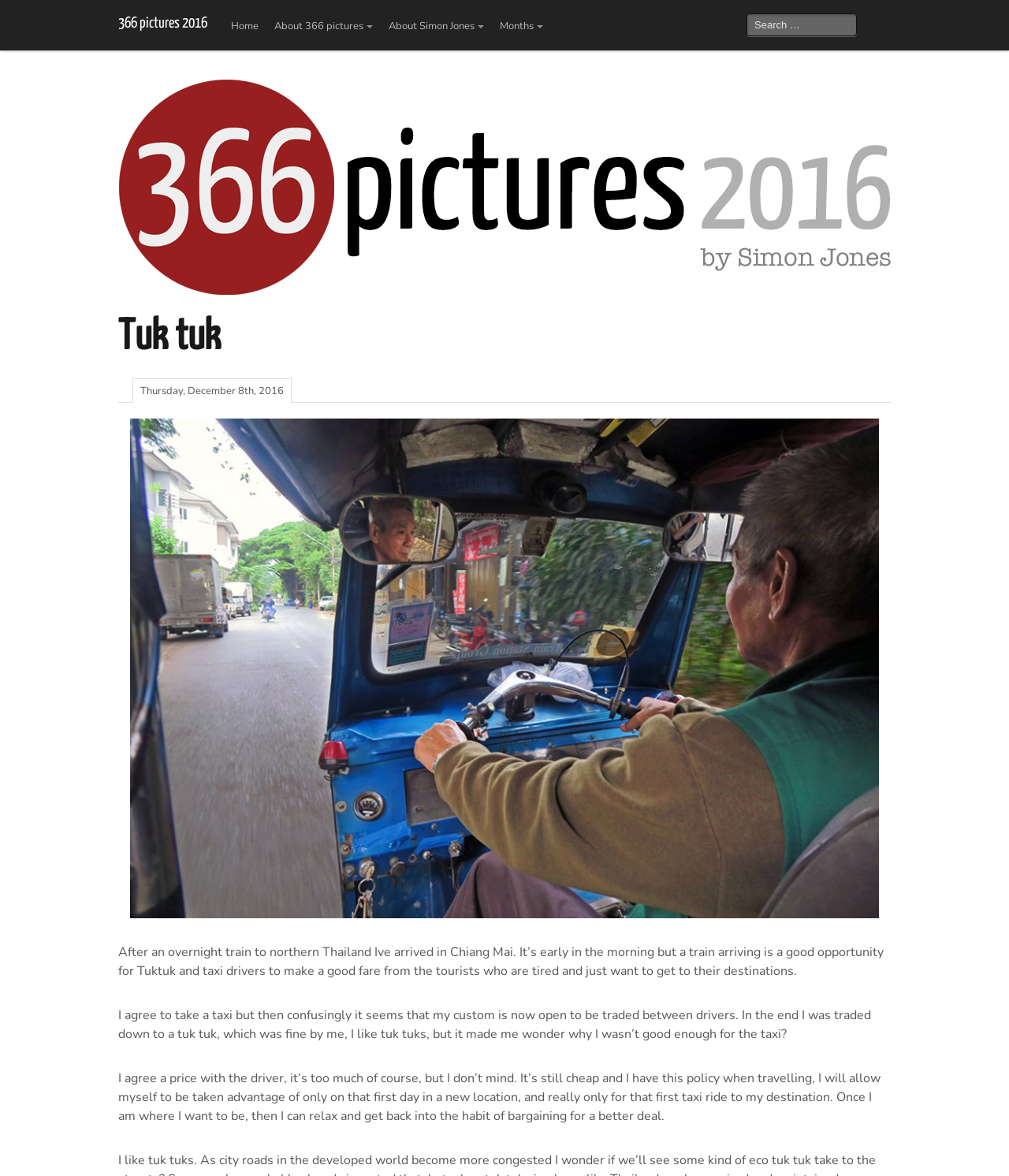Predict the bounding box coordinates of the area that should be clicked to accomplish the following instruction: "Learn about 366 pictures". The bounding box coordinates should consist of four float numbers between 0 and 1, i.e., [left, top, right, bottom].

[0.264, 0.009, 0.377, 0.036]